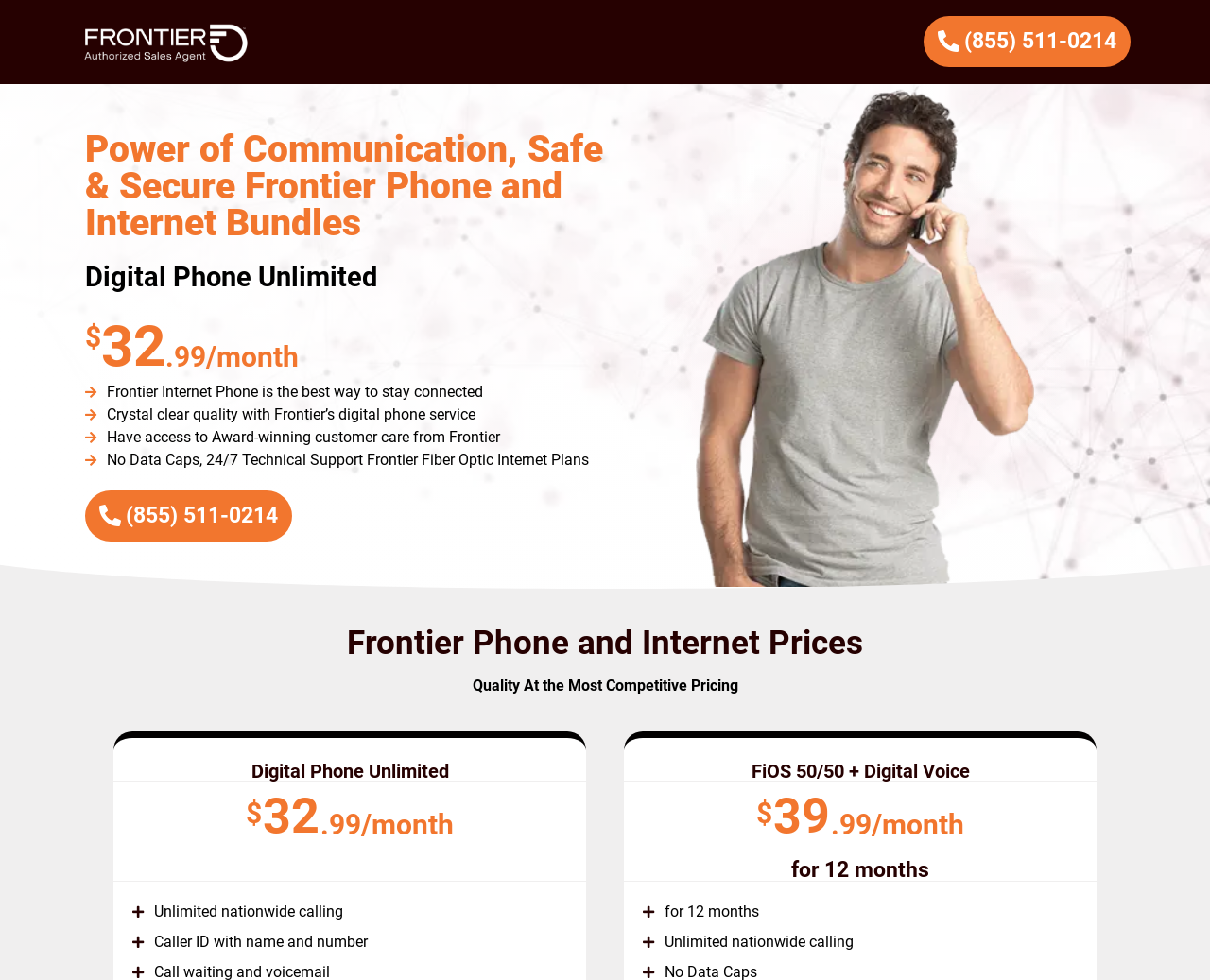Answer succinctly with a single word or phrase:
What is the benefit of using Frontier's digital phone service?

Crystal clear quality